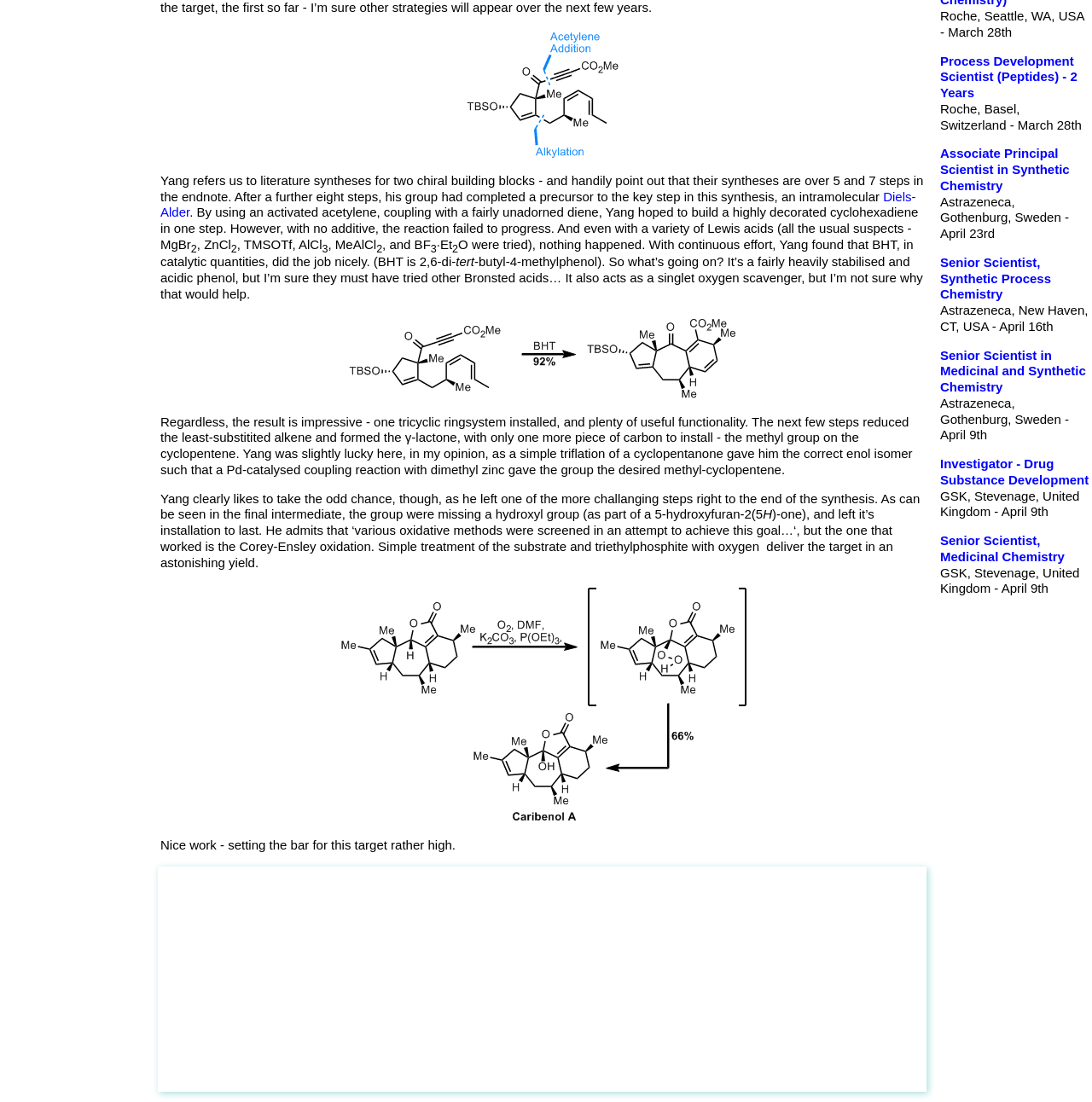Provide the bounding box coordinates of the HTML element described by the text: "Diels-Alder". The coordinates should be in the format [left, top, right, bottom] with values between 0 and 1.

[0.147, 0.171, 0.839, 0.199]